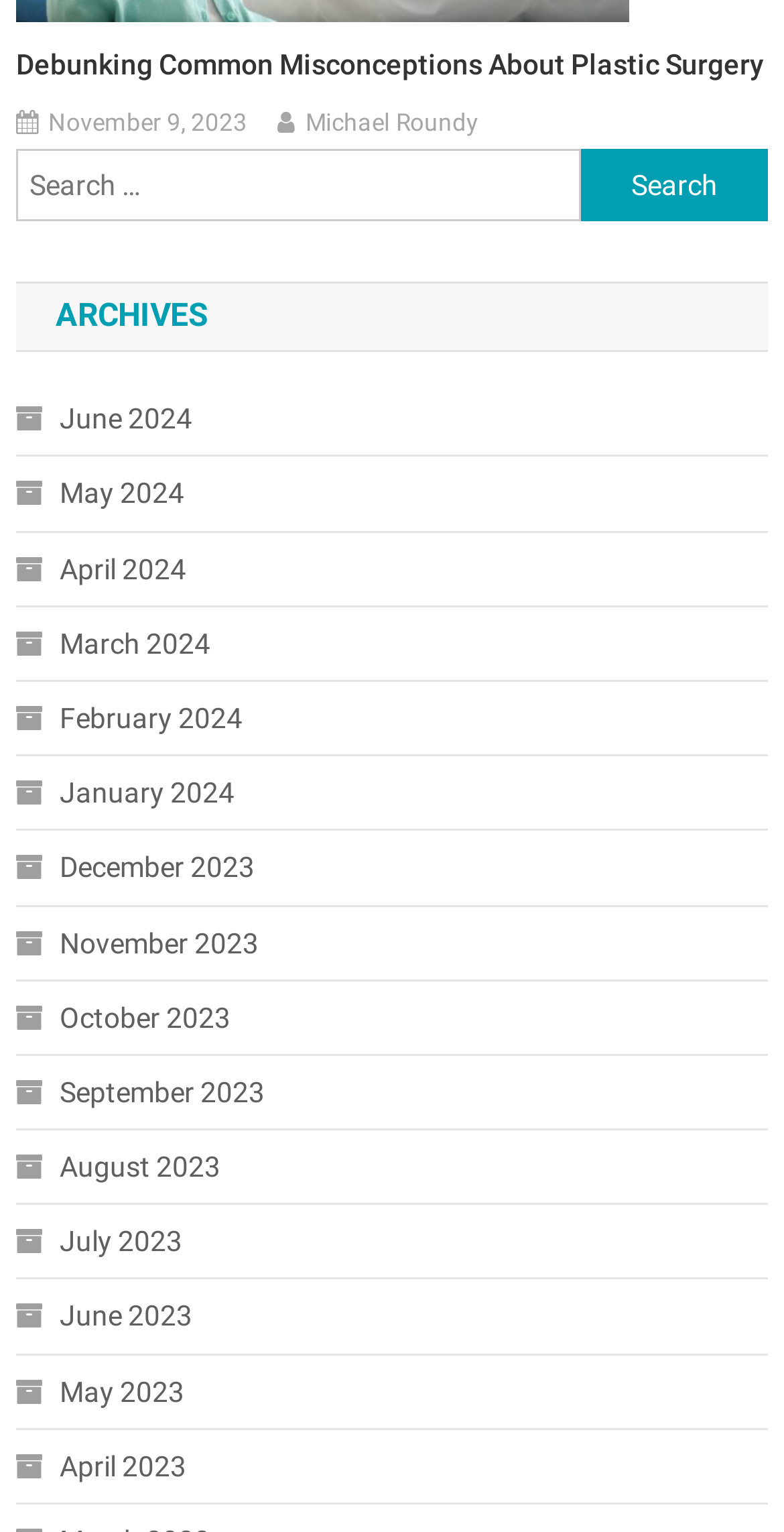Locate the bounding box coordinates of the segment that needs to be clicked to meet this instruction: "View archives for November 2023".

[0.02, 0.598, 0.33, 0.632]